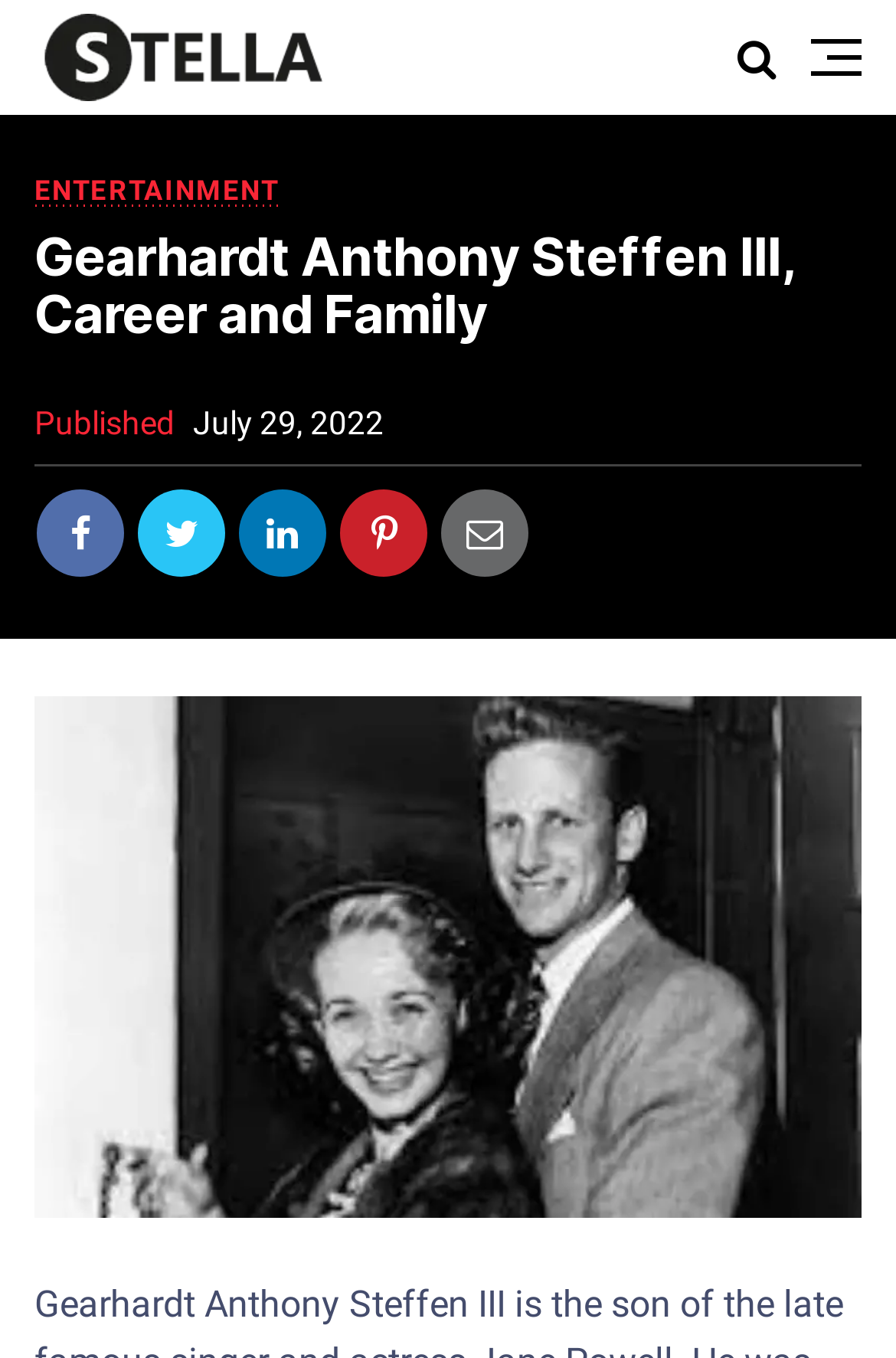Determine the bounding box for the UI element as described: "ENTERTAINMENT". The coordinates should be represented as four float numbers between 0 and 1, formatted as [left, top, right, bottom].

[0.038, 0.129, 0.311, 0.152]